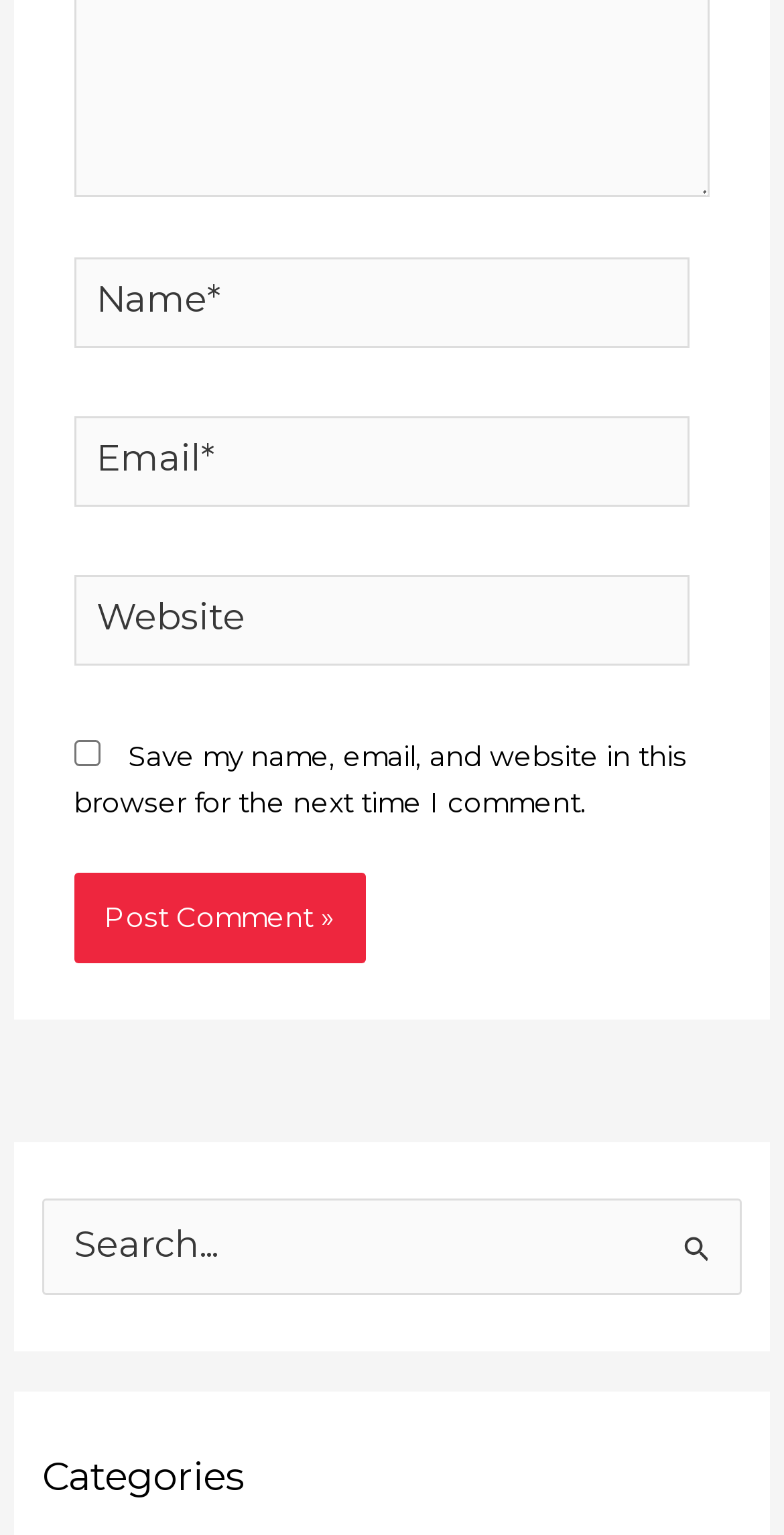Provide a short answer to the following question with just one word or phrase: How many text fields are in the comment form?

3